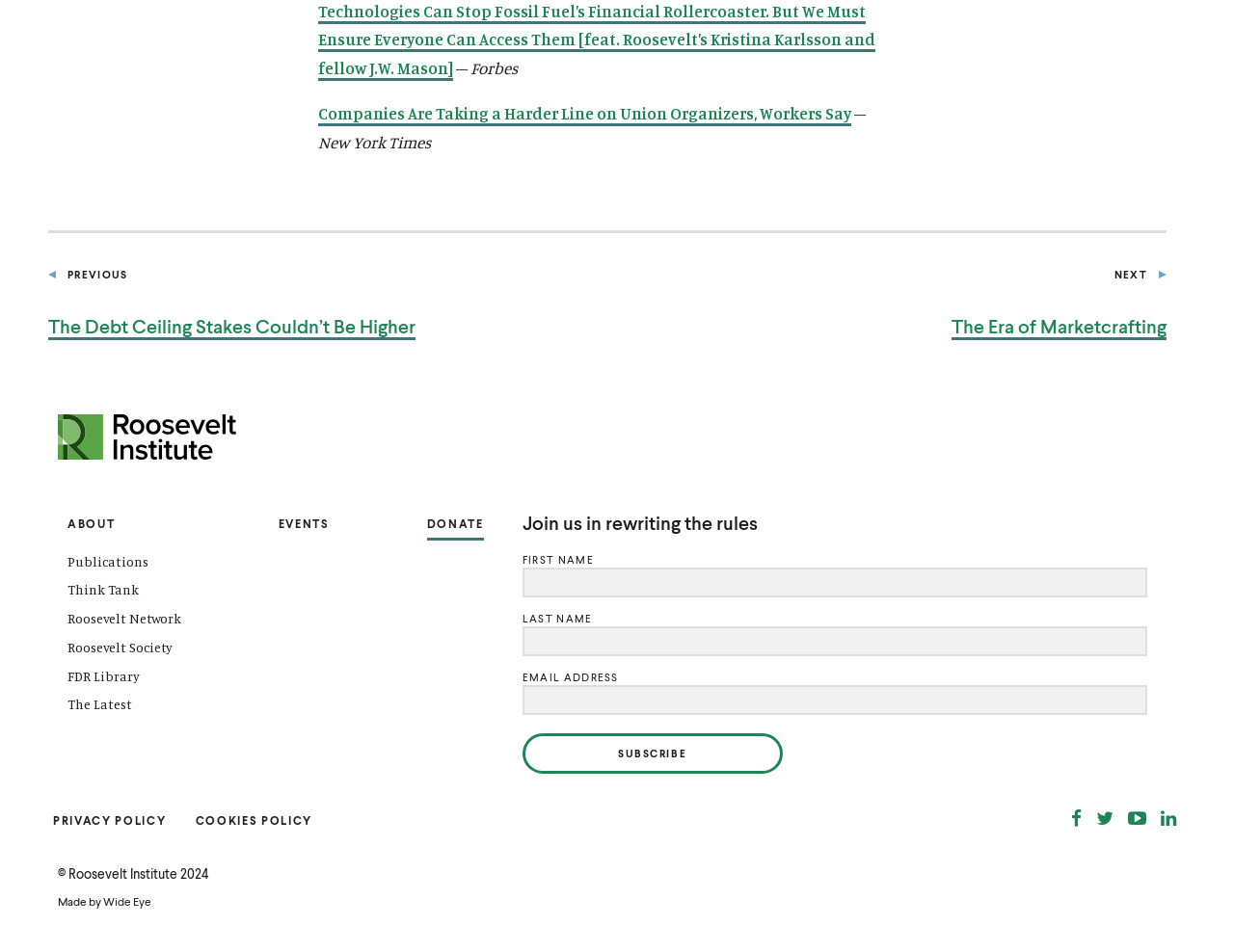Extract the bounding box of the UI element described as: "BLOGGING TIPS".

None